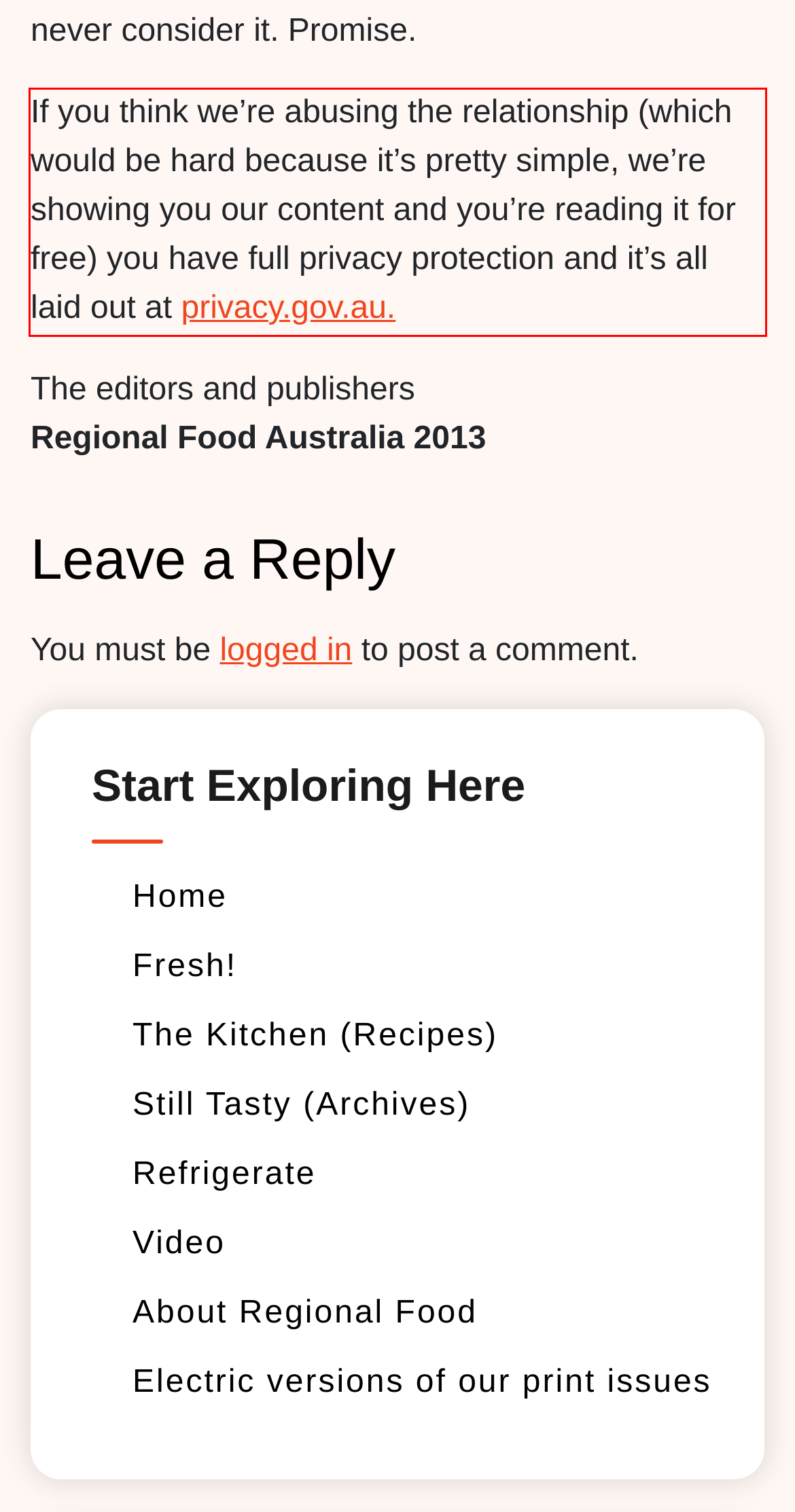You have a screenshot of a webpage where a UI element is enclosed in a red rectangle. Perform OCR to capture the text inside this red rectangle.

If you think we’re abusing the relationship (which would be hard because it’s pretty simple, we’re showing you our content and you’re reading it for free) you have full privacy protection and it’s all laid out at privacy.gov.au.